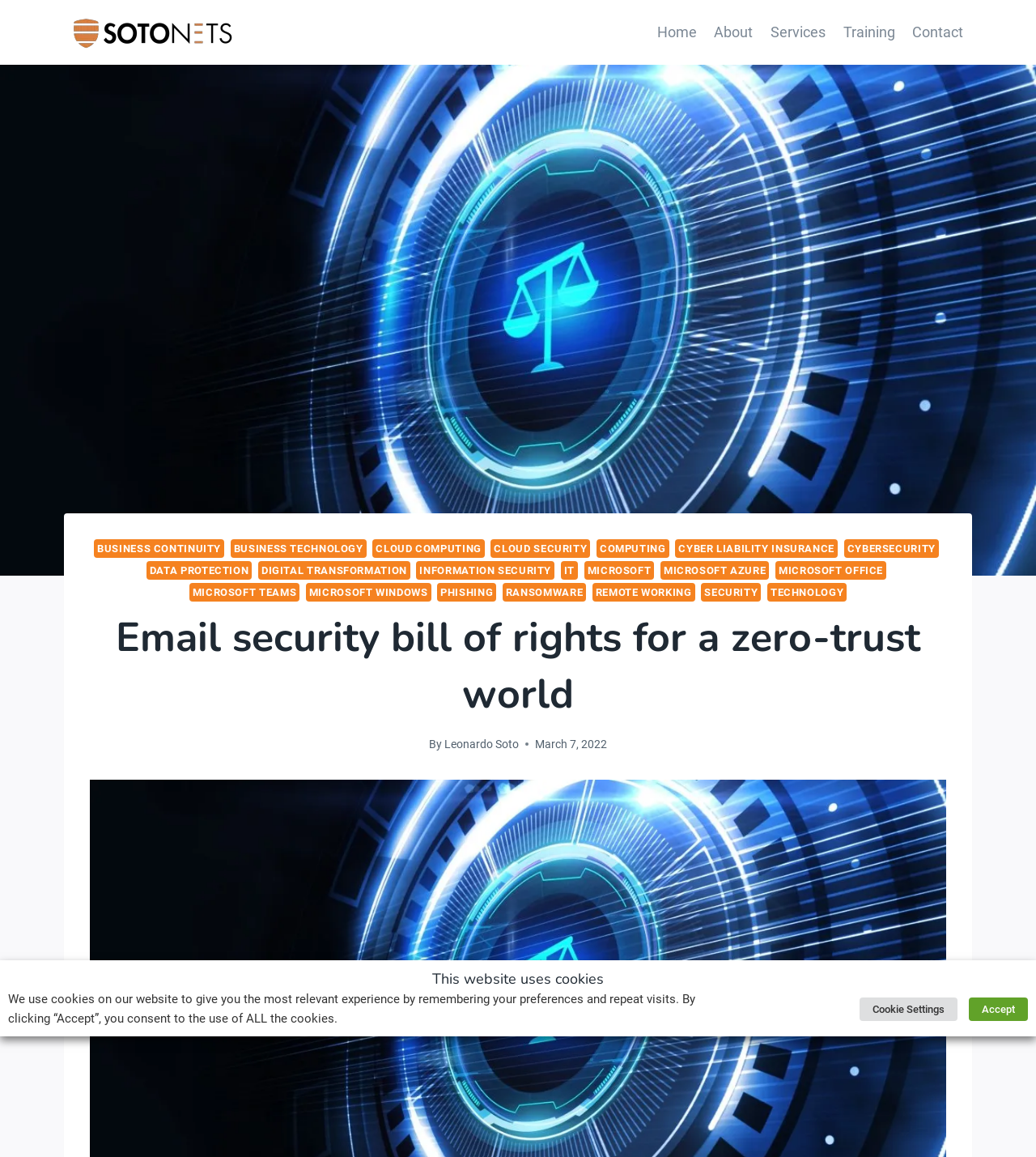What is the headline of the webpage?

Email security bill of rights for a zero-trust world